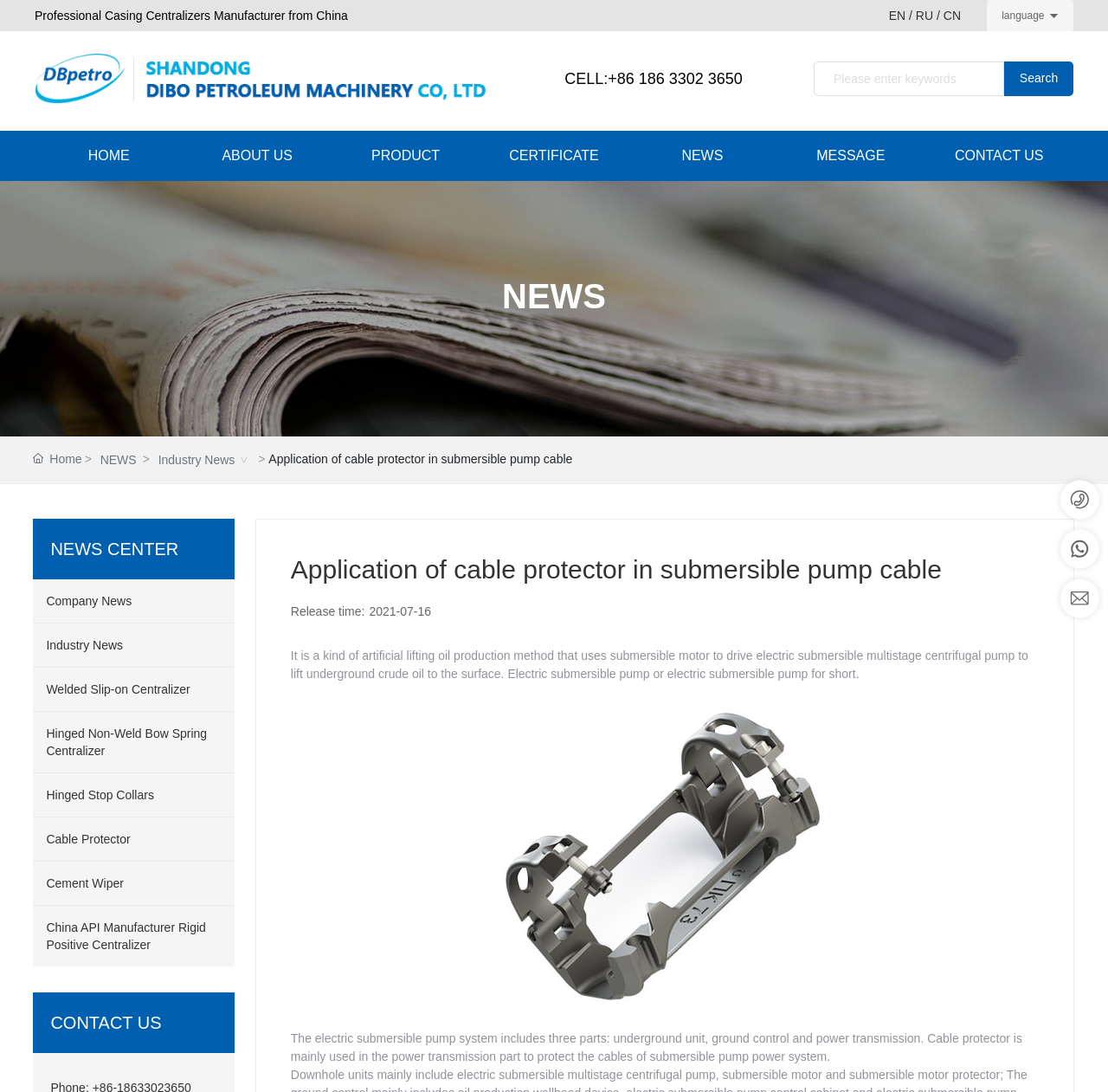Answer the question with a brief word or phrase:
What is the company name of the website?

Dibo Petroleum Machinery